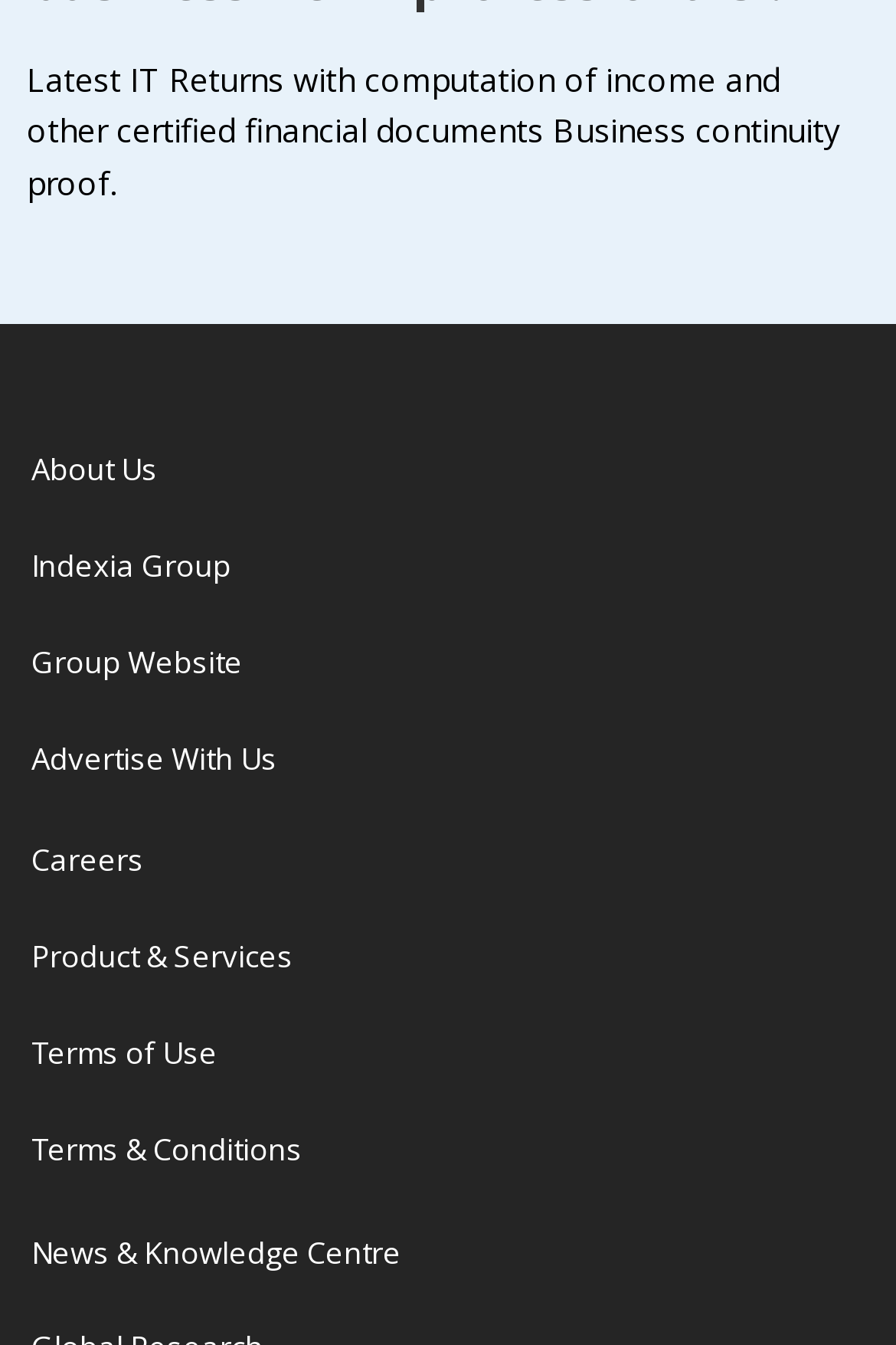Bounding box coordinates are specified in the format (top-left x, top-left y, bottom-right x, bottom-right y). All values are floating point numbers bounded between 0 and 1. Please provide the bounding box coordinate of the region this sentence describes: News & Knowledge Centre

[0.035, 0.906, 0.448, 0.954]